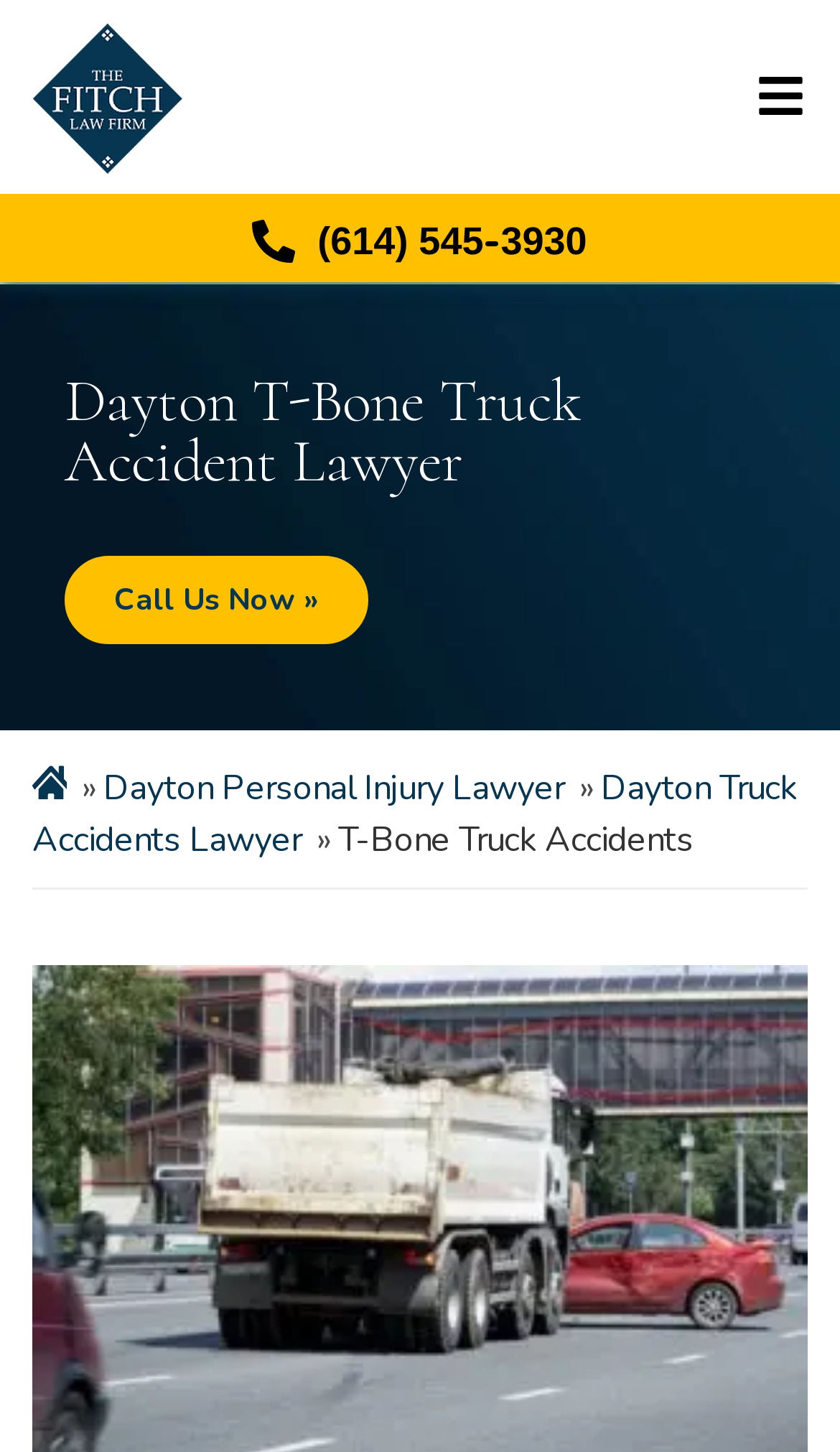What is the logo of the law firm?
Based on the image, provide a one-word or brief-phrase response.

logotype